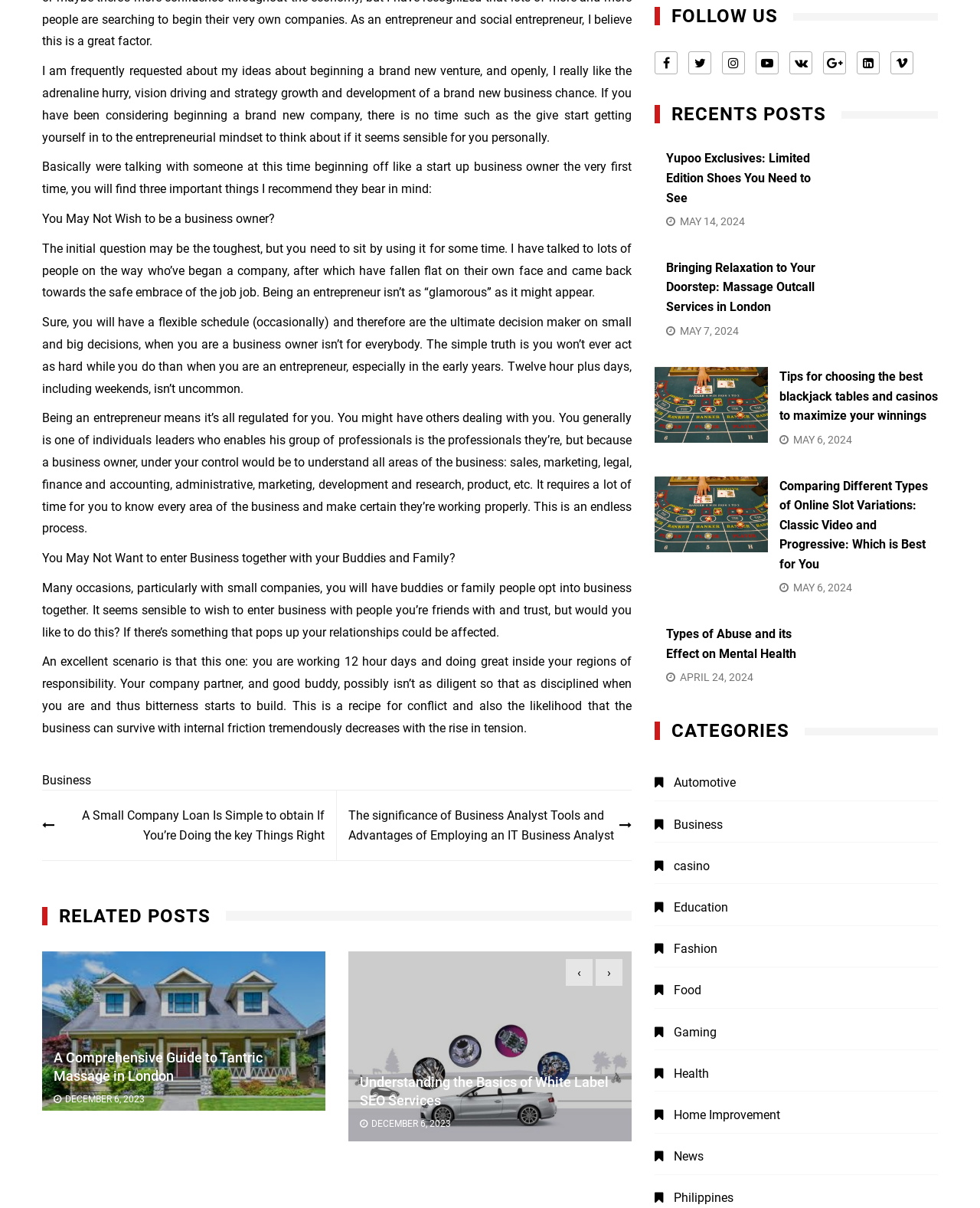Please find the bounding box for the following UI element description. Provide the coordinates in (top-left x, top-left y, bottom-right x, bottom-right y) format, with values between 0 and 1: April 24, 2024April 24, 2024

[0.694, 0.556, 0.769, 0.566]